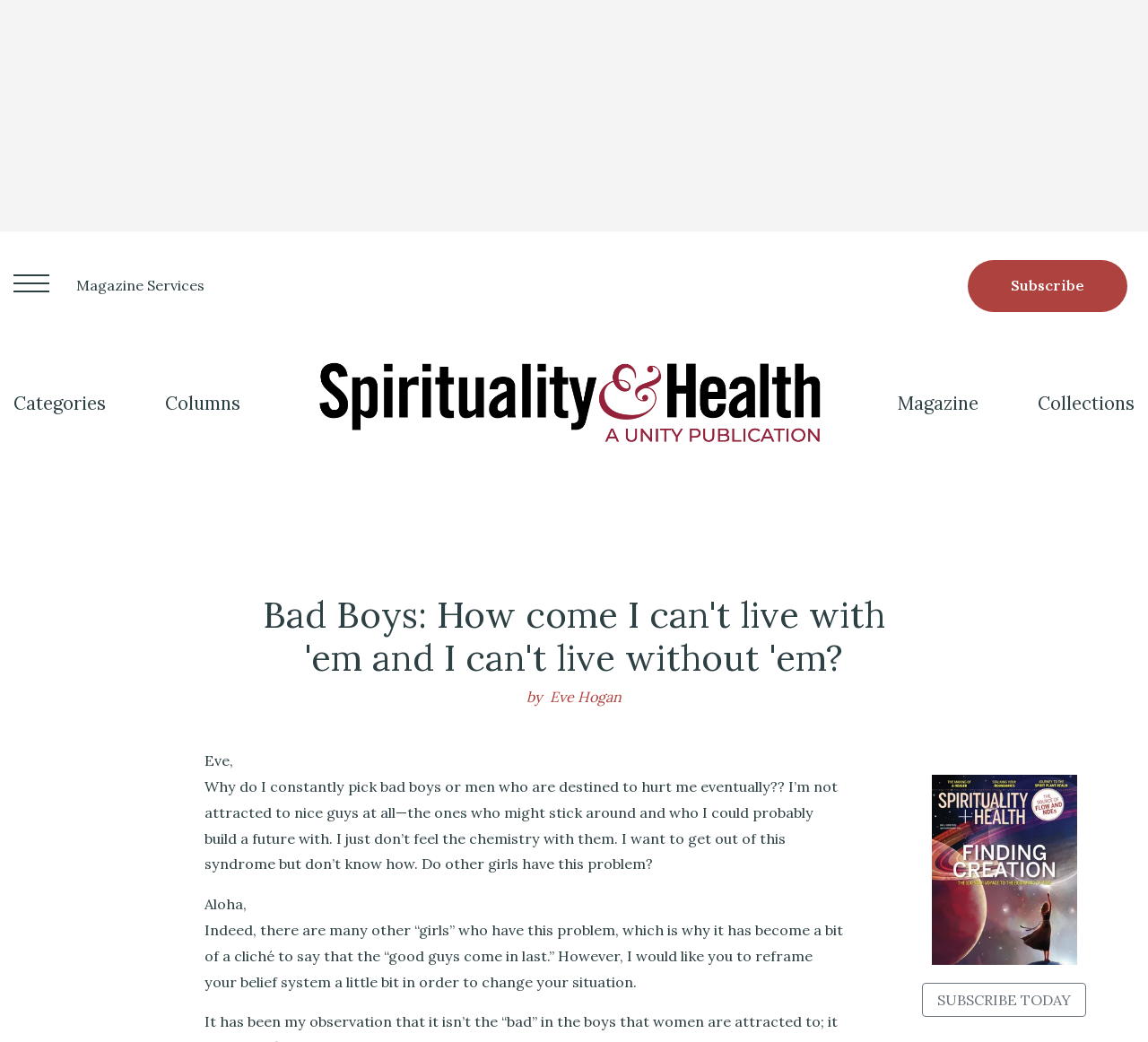Determine the bounding box coordinates of the UI element described below. Use the format (top-left x, top-left y, bottom-right x, bottom-right y) with floating point numbers between 0 and 1: Phone: +1 (505)-806-8755

None